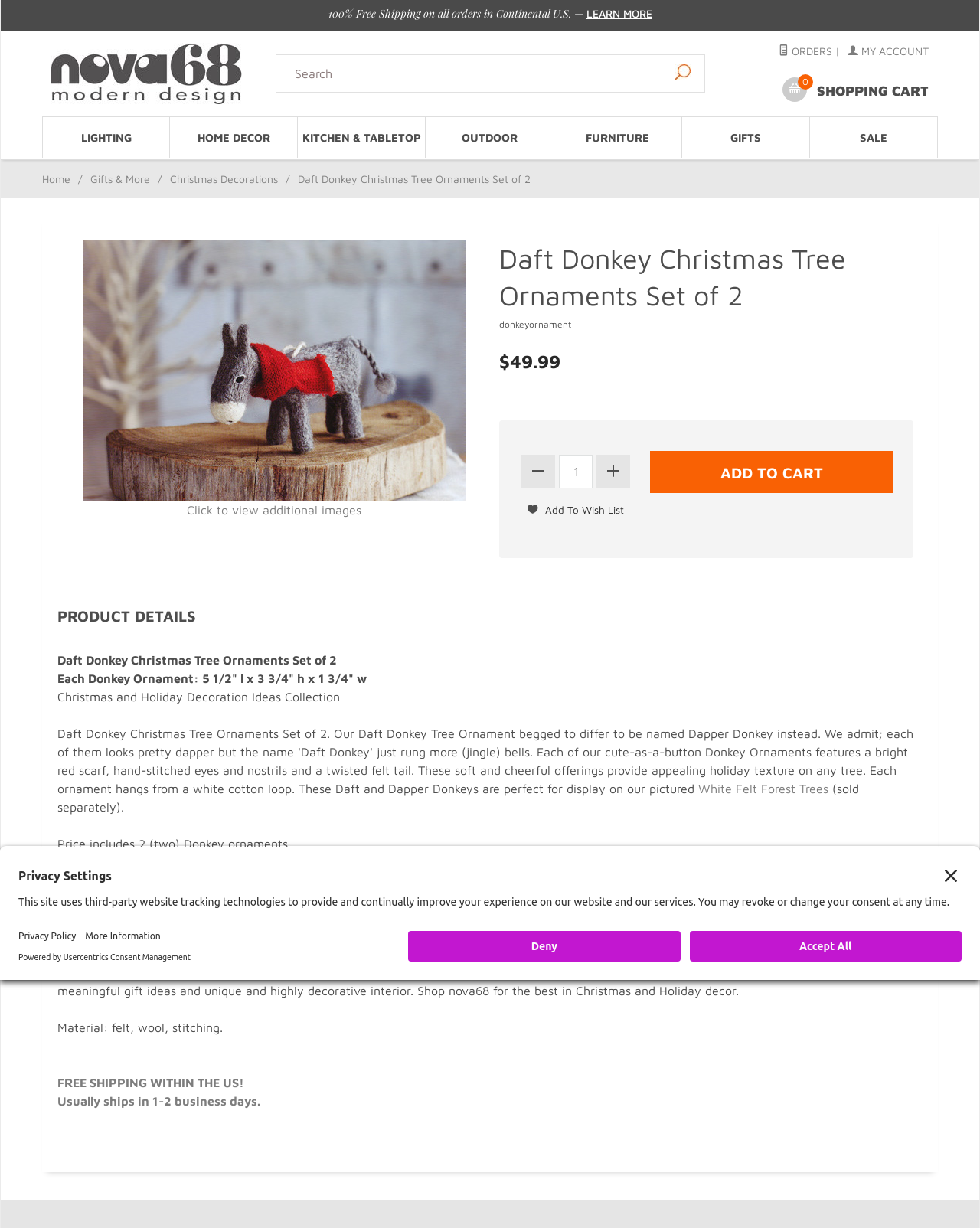Locate the bounding box coordinates of the clickable region necessary to complete the following instruction: "Add to cart". Provide the coordinates in the format of four float numbers between 0 and 1, i.e., [left, top, right, bottom].

[0.663, 0.367, 0.911, 0.402]